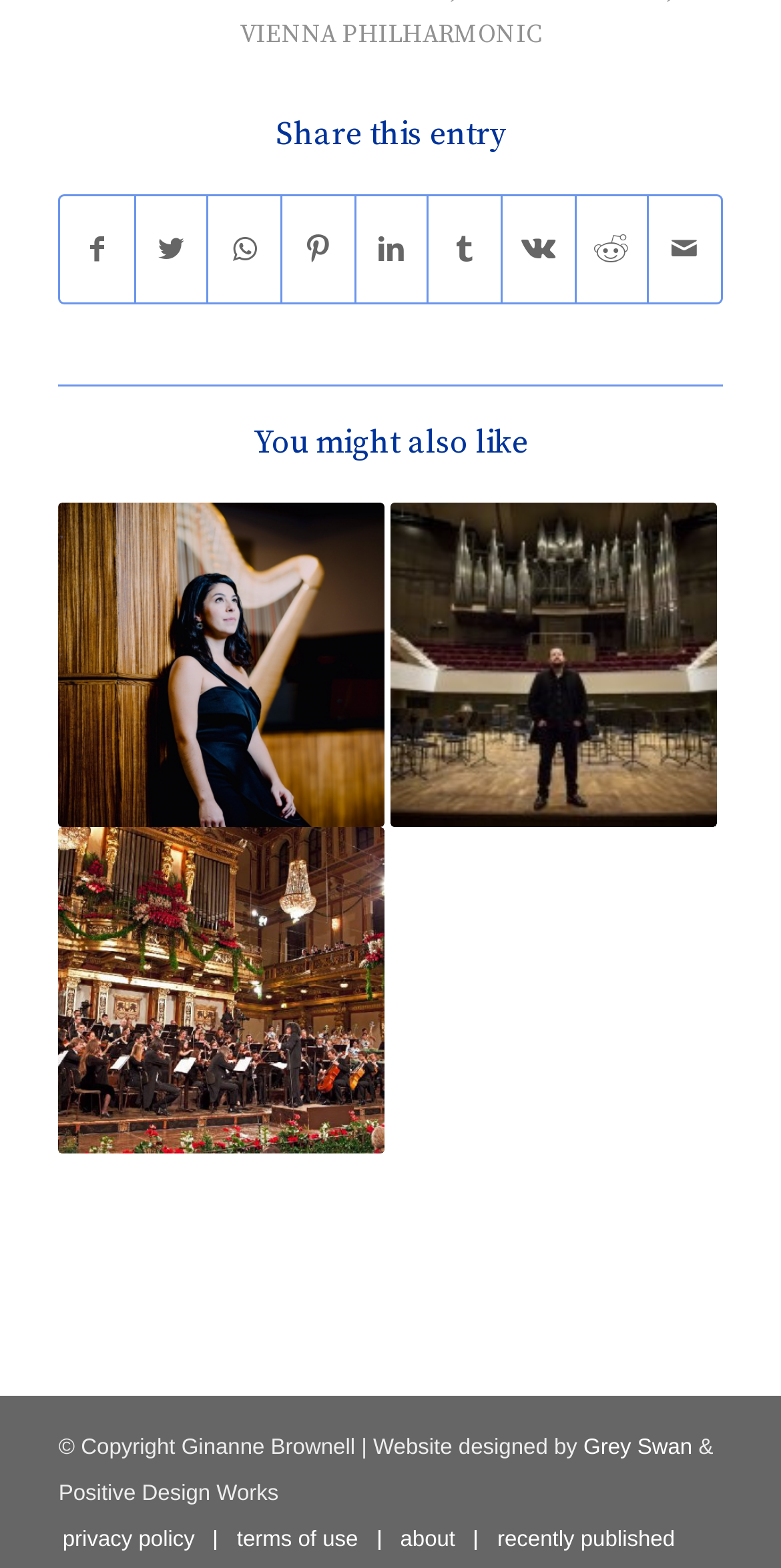Bounding box coordinates are specified in the format (top-left x, top-left y, bottom-right x, bottom-right y). All values are floating point numbers bounded between 0 and 1. Please provide the bounding box coordinate of the region this sentence describes: about

[0.512, 0.975, 0.583, 0.99]